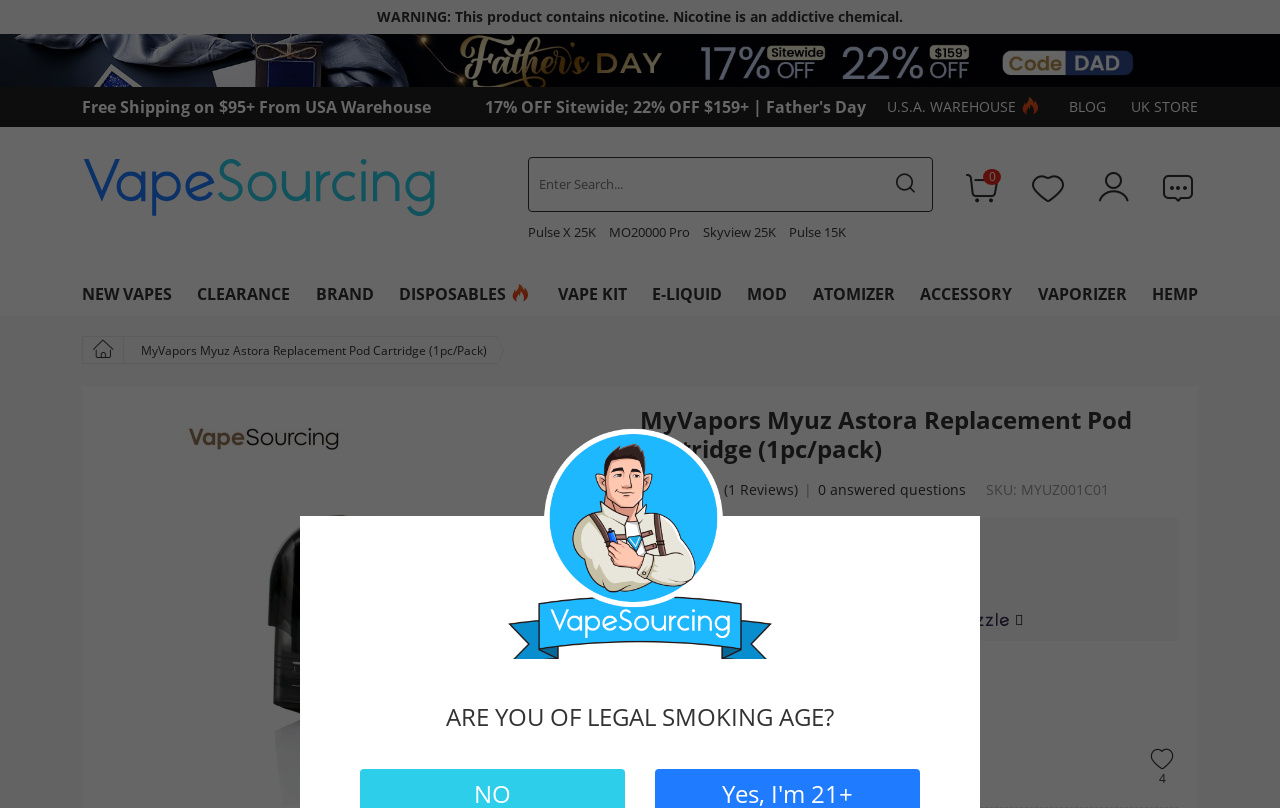What is the current availability of the MyVapors Myuz Astora Replacement Pod Cartridge?
Offer a detailed and full explanation in response to the question.

The availability of the product is displayed on the webpage, with a bounding box of [0.605, 0.655, 0.683, 0.678], and it indicates that the product is currently out of stock.